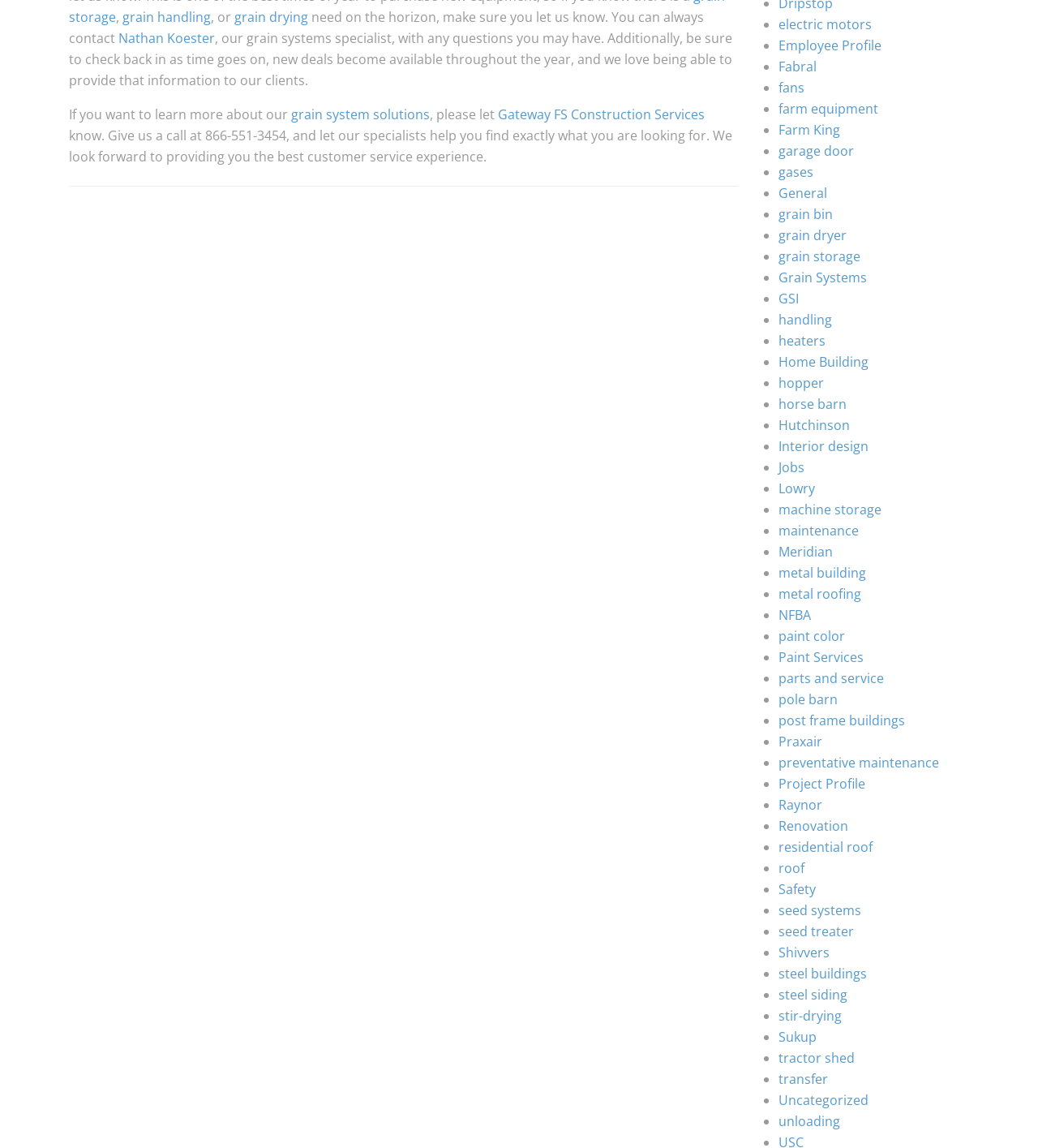Can you provide the bounding box coordinates for the element that should be clicked to implement the instruction: "View farm equipment"?

[0.75, 0.087, 0.846, 0.103]